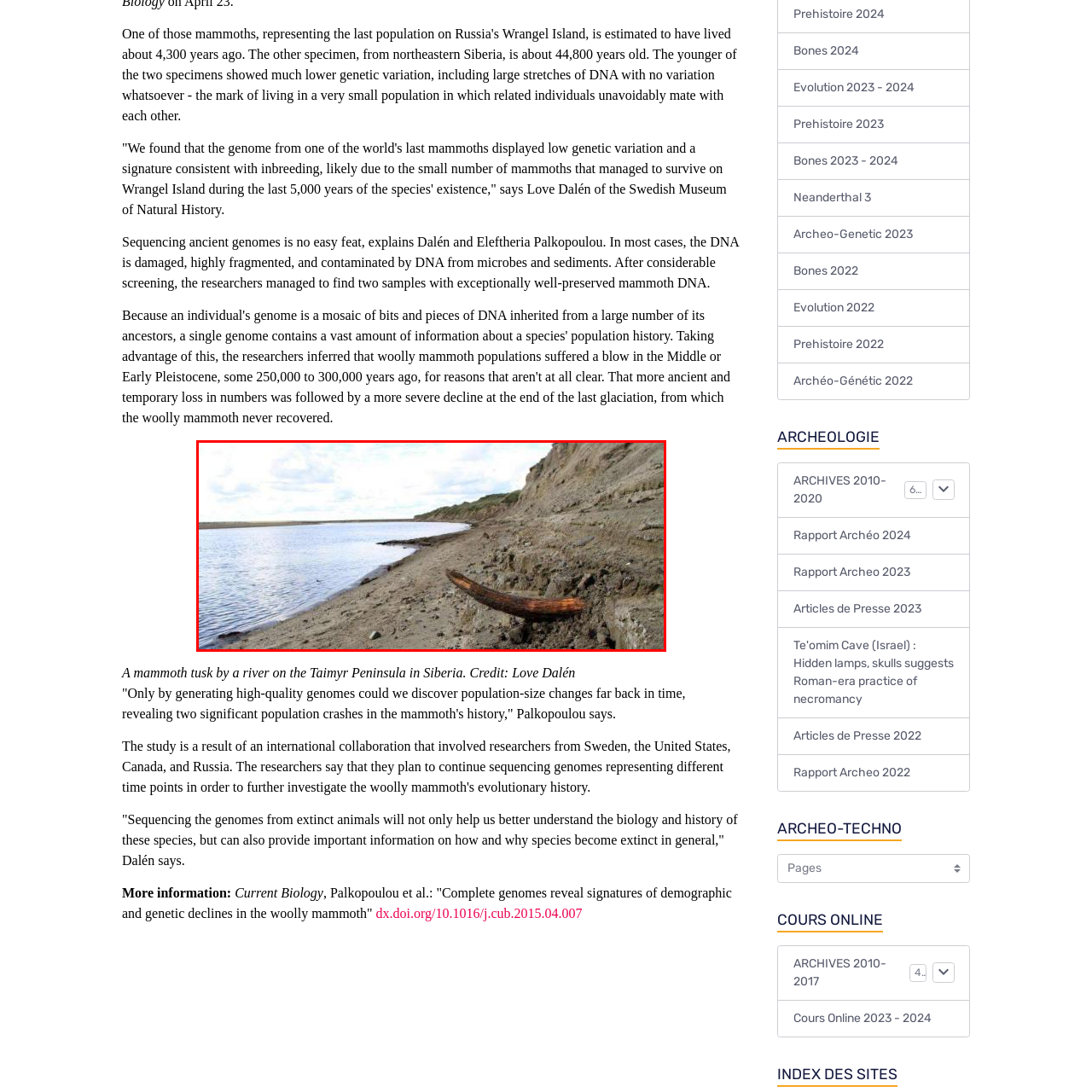What is the natural feature above the river?  
Study the image enclosed by the red boundary and furnish a detailed answer based on the visual details observed in the image.

The caption describes the sky above the river as being 'dotted with clouds', which creates a serene atmosphere in the riverside landscape.